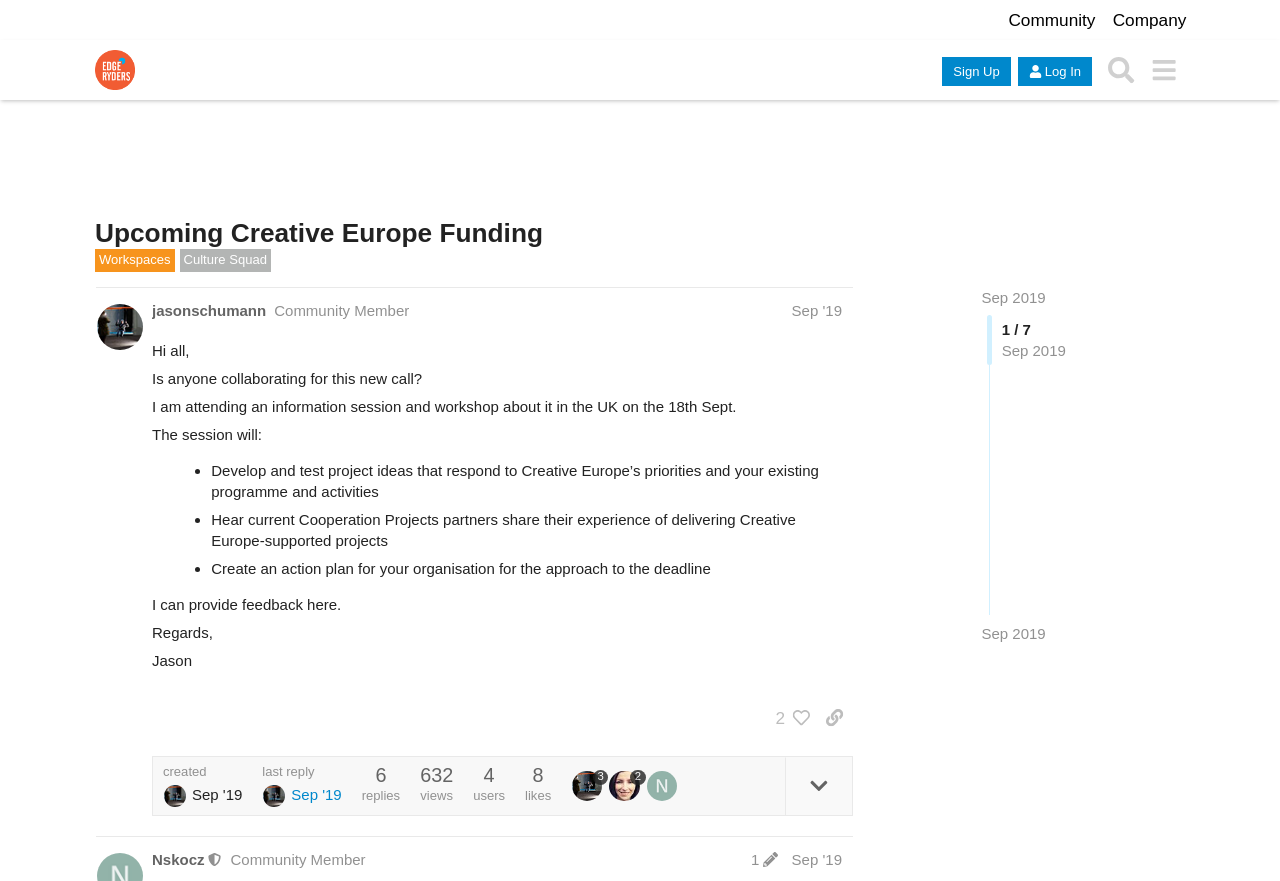Utilize the details in the image to thoroughly answer the following question: What is the date of the information session and workshop?

The date of the information session and workshop can be found in the post by Jason Schumann, which states that he is attending an information session and workshop about the new call on the 18th Sept.